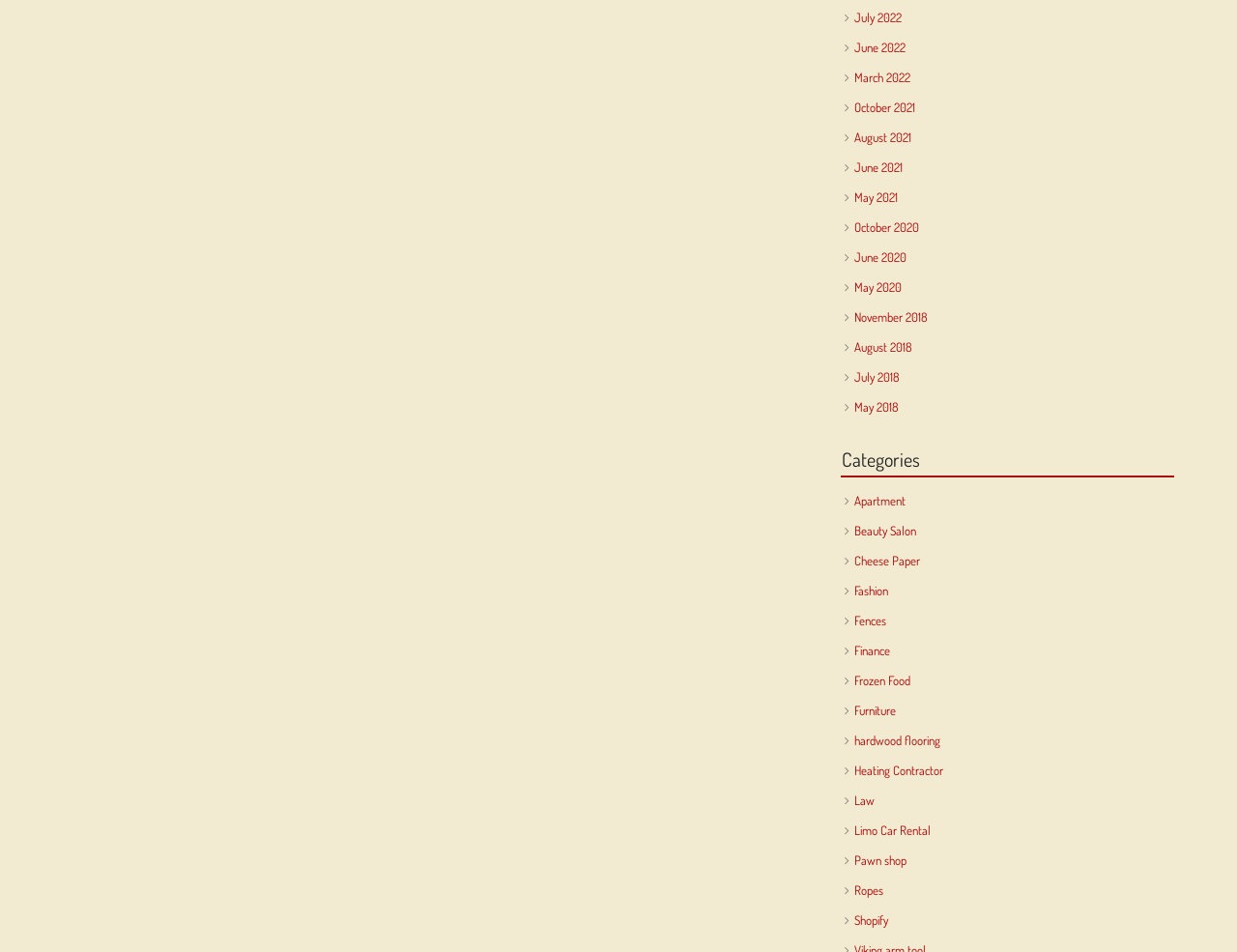What are the categories listed on the webpage?
Please look at the screenshot and answer in one word or a short phrase.

Various categories